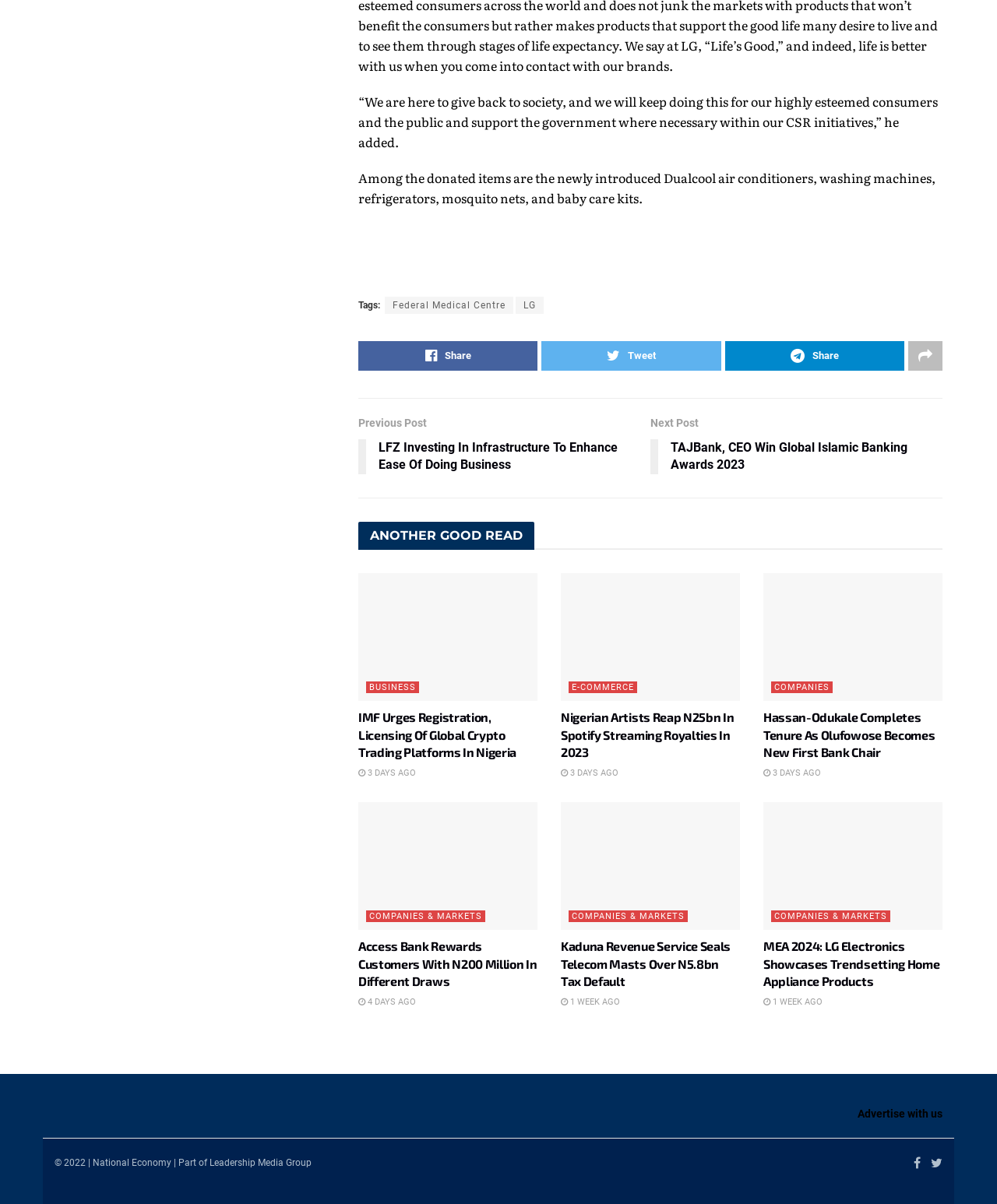Give a concise answer using only one word or phrase for this question:
What is the category of the article with the heading 'Nigerian Artists Reap N25bn In Spotify Streaming Royalties In 2023'?

E-COMMERCE